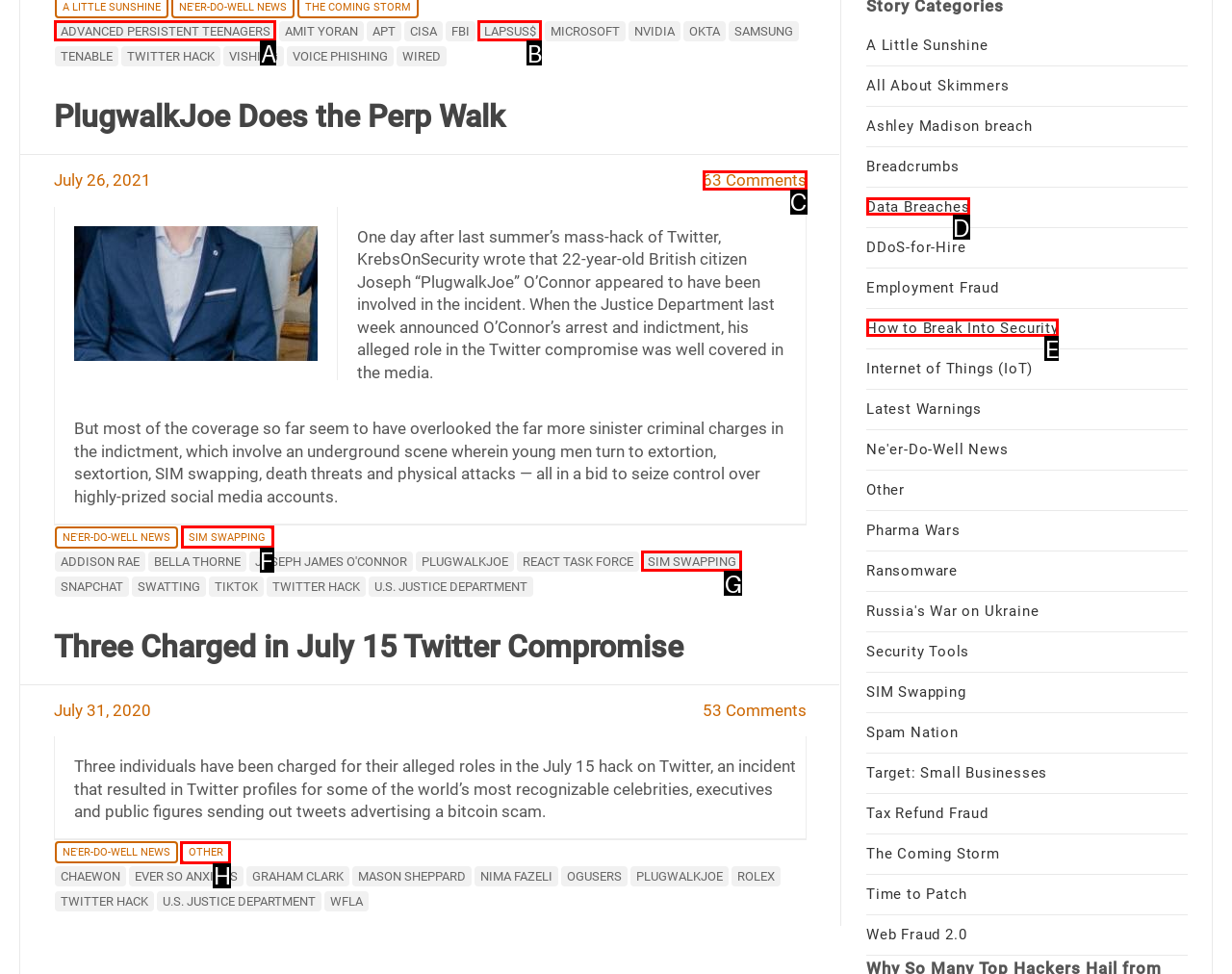Determine which HTML element I should select to execute the task: Learn more about 'SIM SWAPPING'
Reply with the corresponding option's letter from the given choices directly.

F